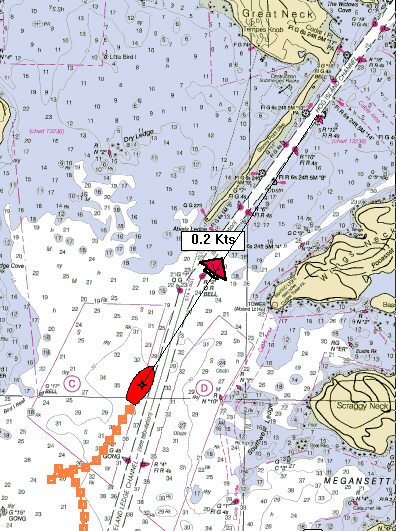What is the speed of a vessel moving through the area?
We need a detailed and meticulous answer to the question.

The speed of a vessel moving through the area is indicated by the label '0.2 Kts' near the top of the image, which provides critical information for maritime navigation.